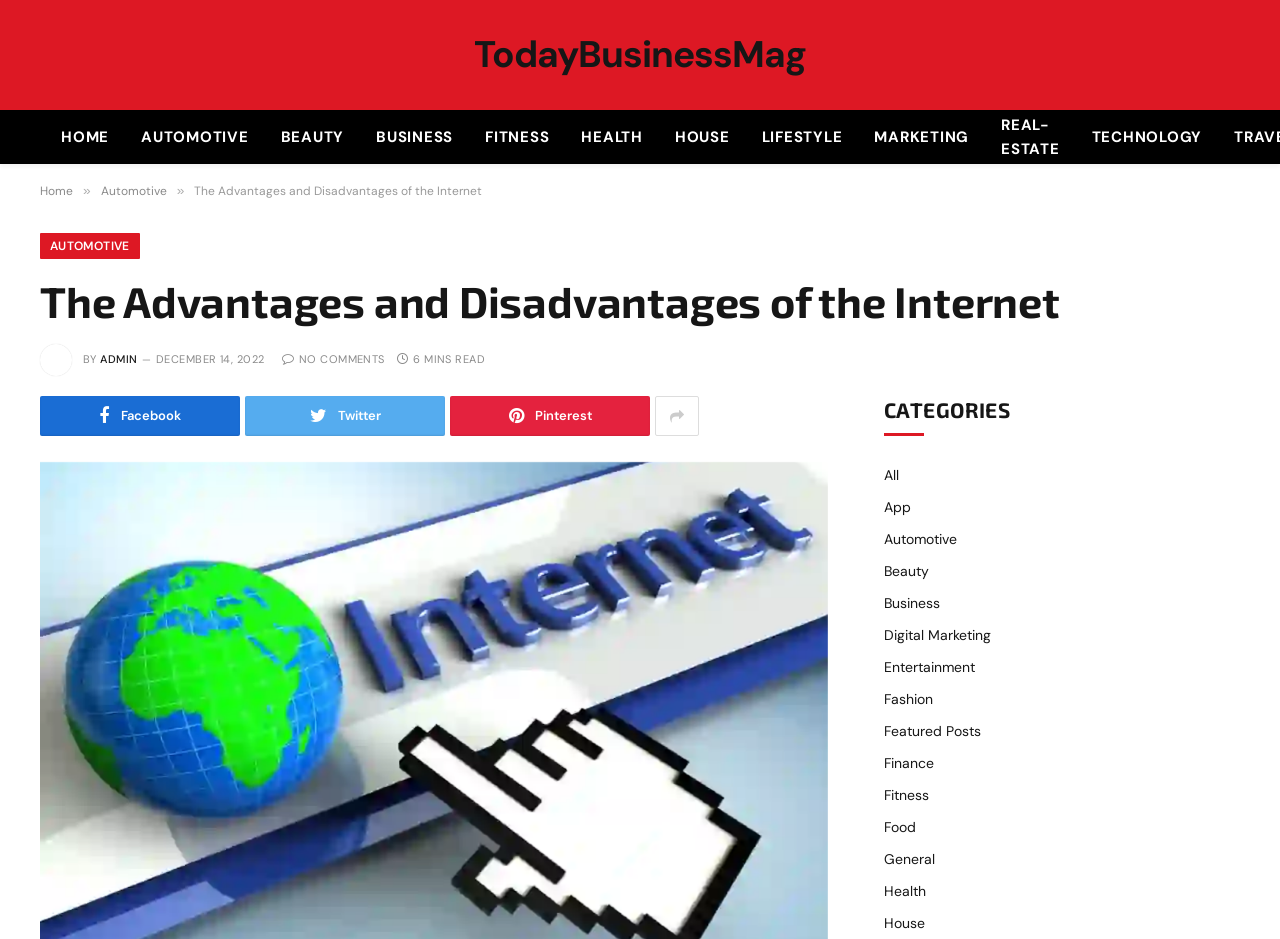What is the category of the article?
Please provide a single word or phrase as your answer based on the image.

Business